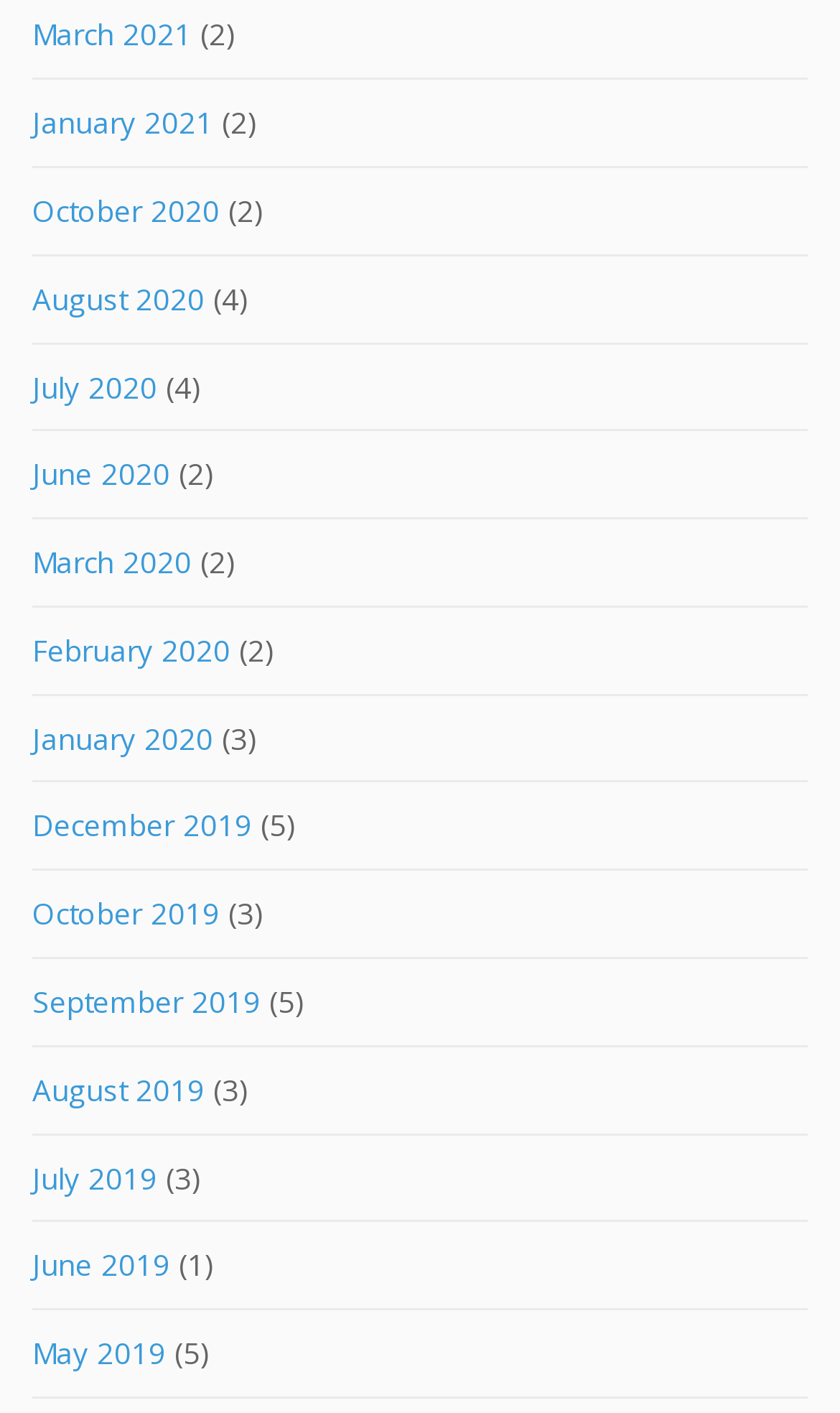Determine the bounding box coordinates of the UI element described below. Use the format (top-left x, top-left y, bottom-right x, bottom-right y) with floating point numbers between 0 and 1: February 2020

[0.038, 0.421, 0.274, 0.499]